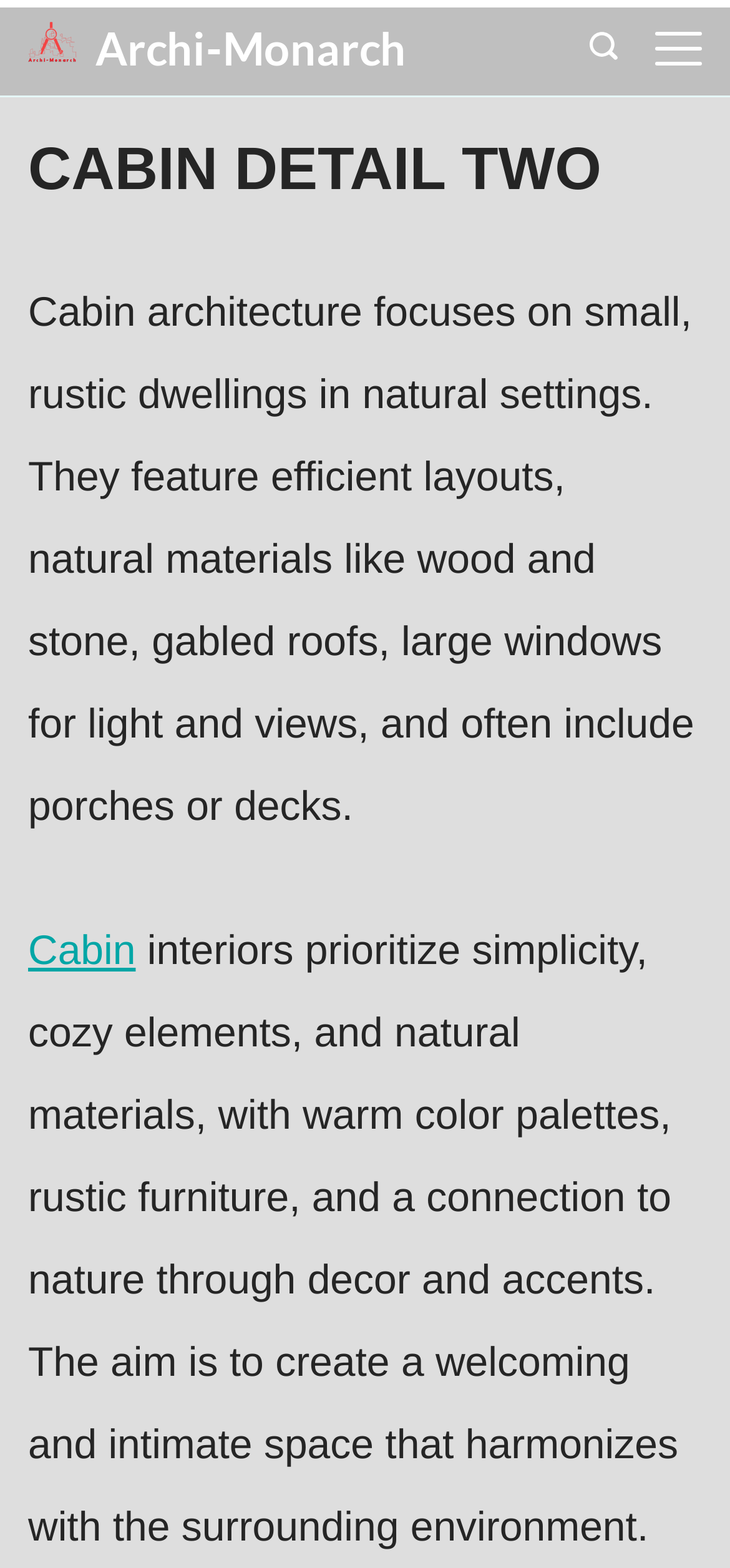Extract the bounding box coordinates for the UI element described by the text: "parent_node: Archi-Monarch". The coordinates should be in the form of [left, top, right, bottom] with values between 0 and 1.

[0.038, 0.013, 0.105, 0.049]